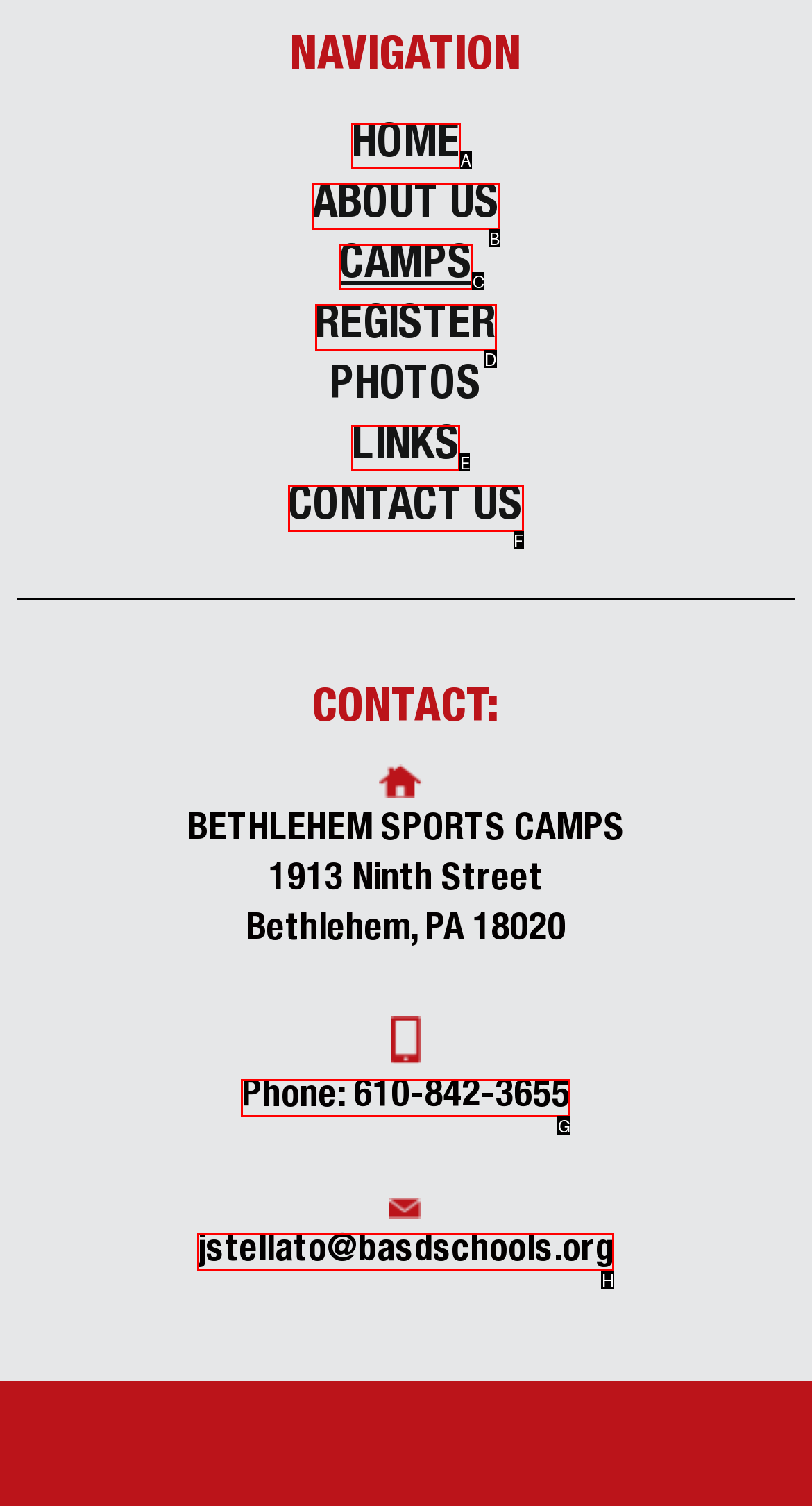Identify the correct UI element to click for this instruction: go to home page
Respond with the appropriate option's letter from the provided choices directly.

A